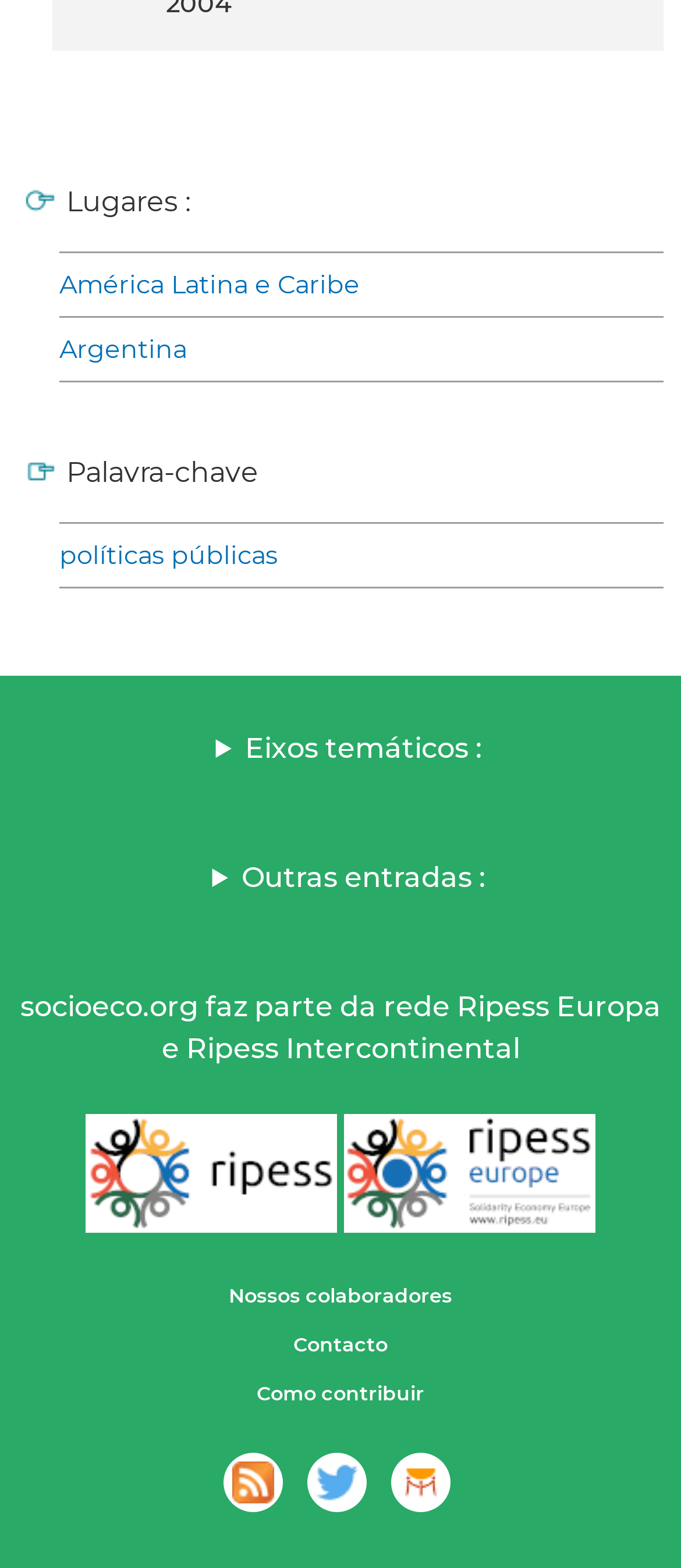Determine the bounding box coordinates of the clickable element to achieve the following action: 'Explore information for doctoral students and supervisors'. Provide the coordinates as four float values between 0 and 1, formatted as [left, top, right, bottom].

None